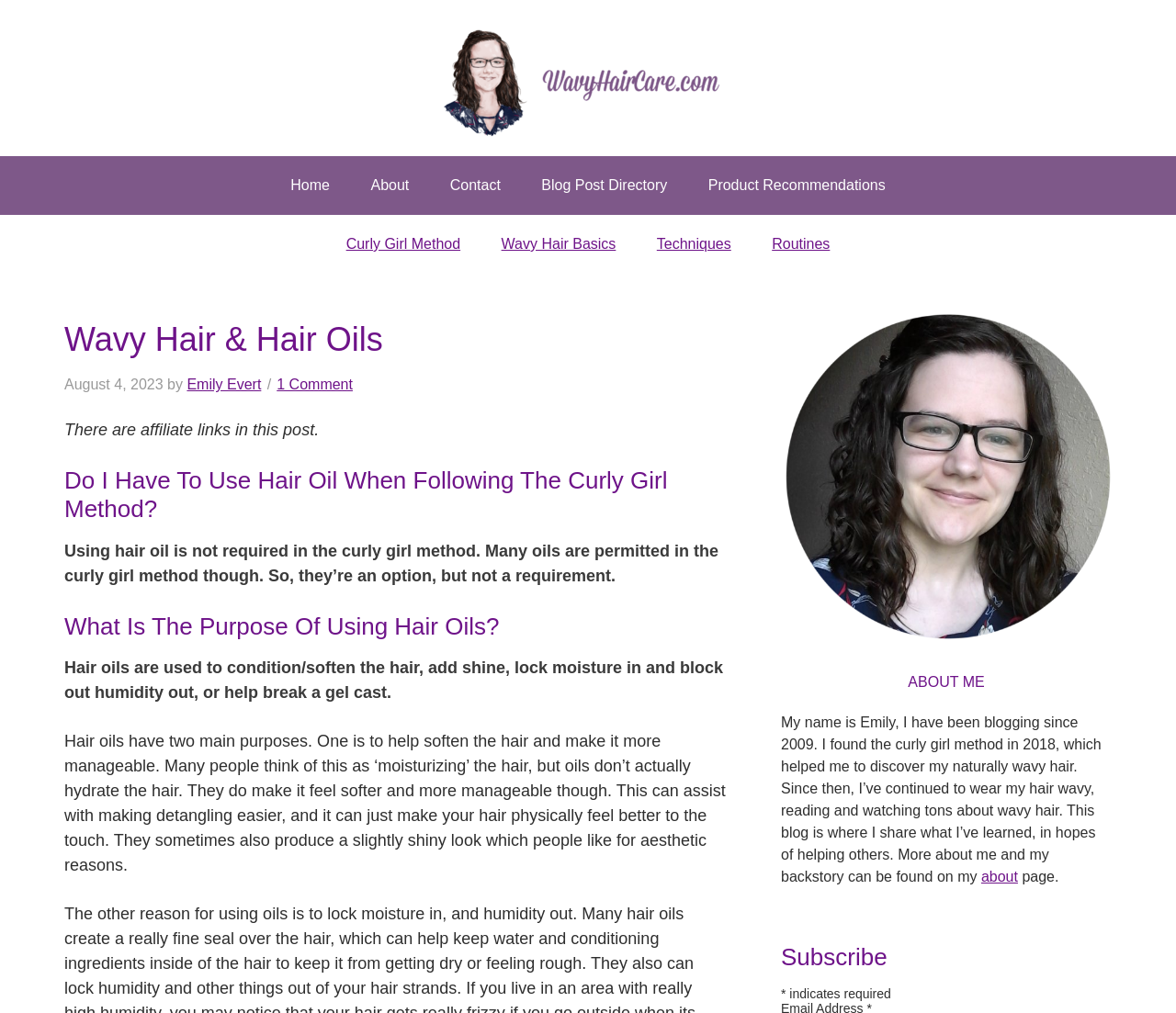Could you find the bounding box coordinates of the clickable area to complete this instruction: "go to home page"?

[0.231, 0.154, 0.296, 0.212]